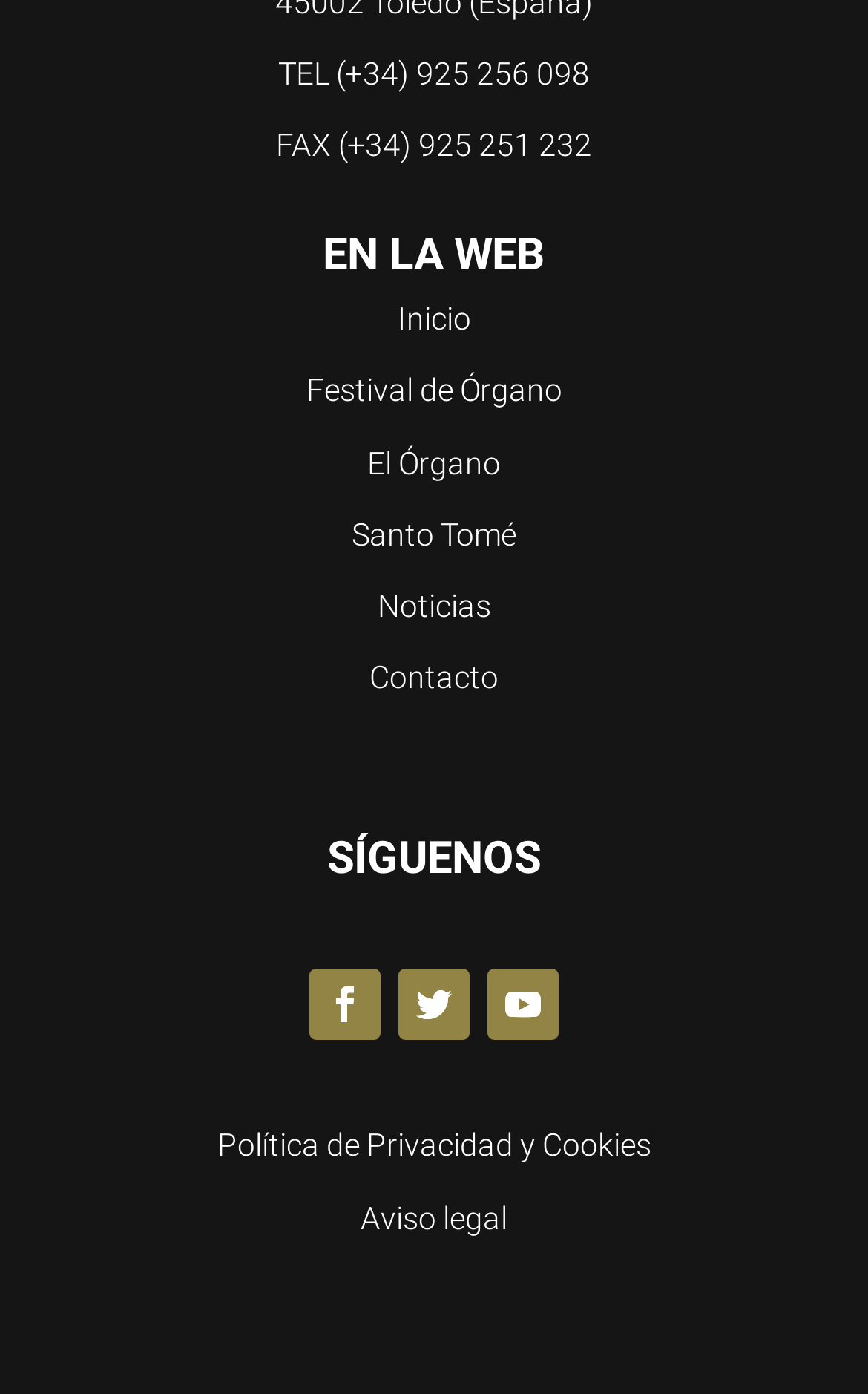Could you determine the bounding box coordinates of the clickable element to complete the instruction: "Open navigation menu"? Provide the coordinates as four float numbers between 0 and 1, i.e., [left, top, right, bottom].

None